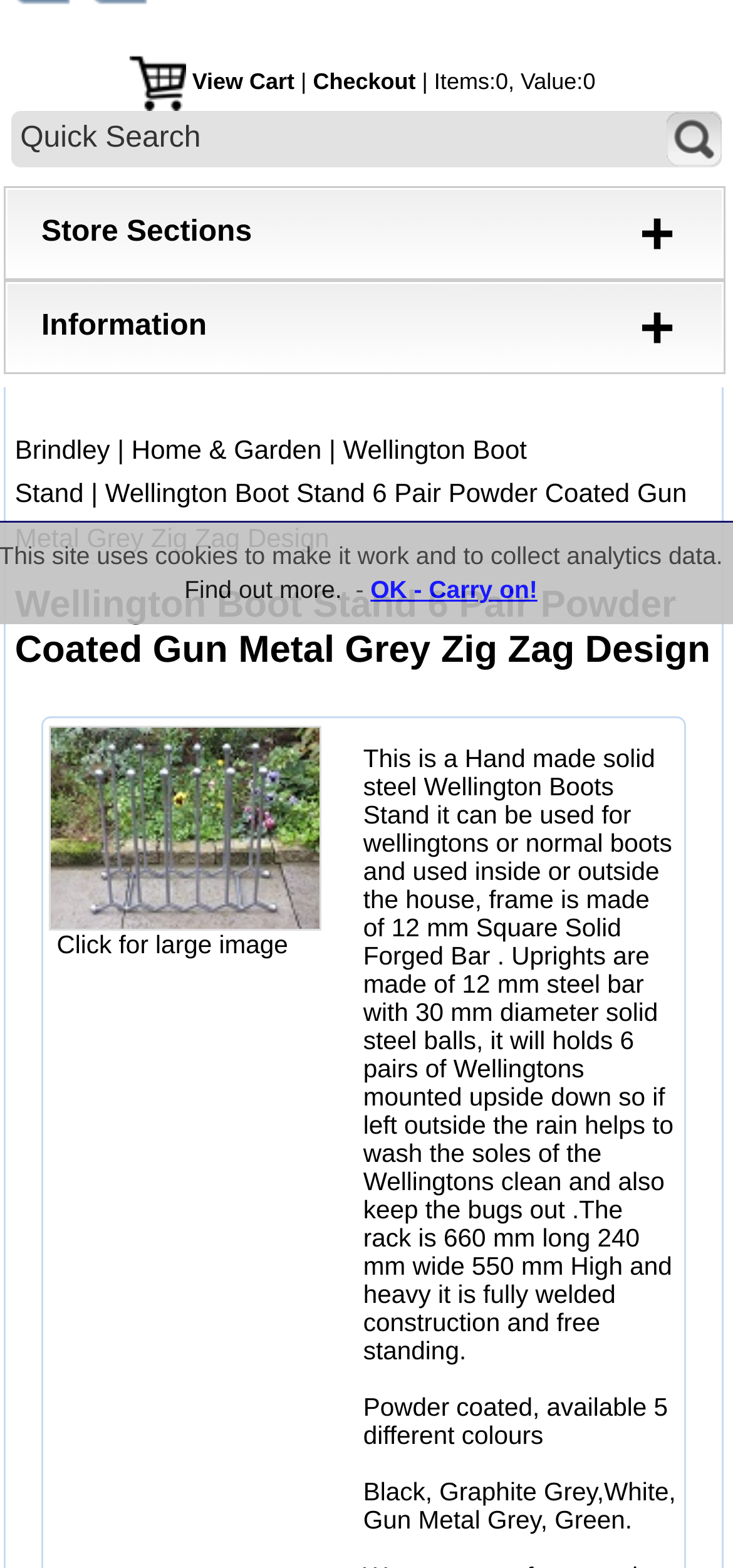Highlight the bounding box of the UI element that corresponds to this description: "OK - Carry on!".

[0.505, 0.367, 0.733, 0.385]